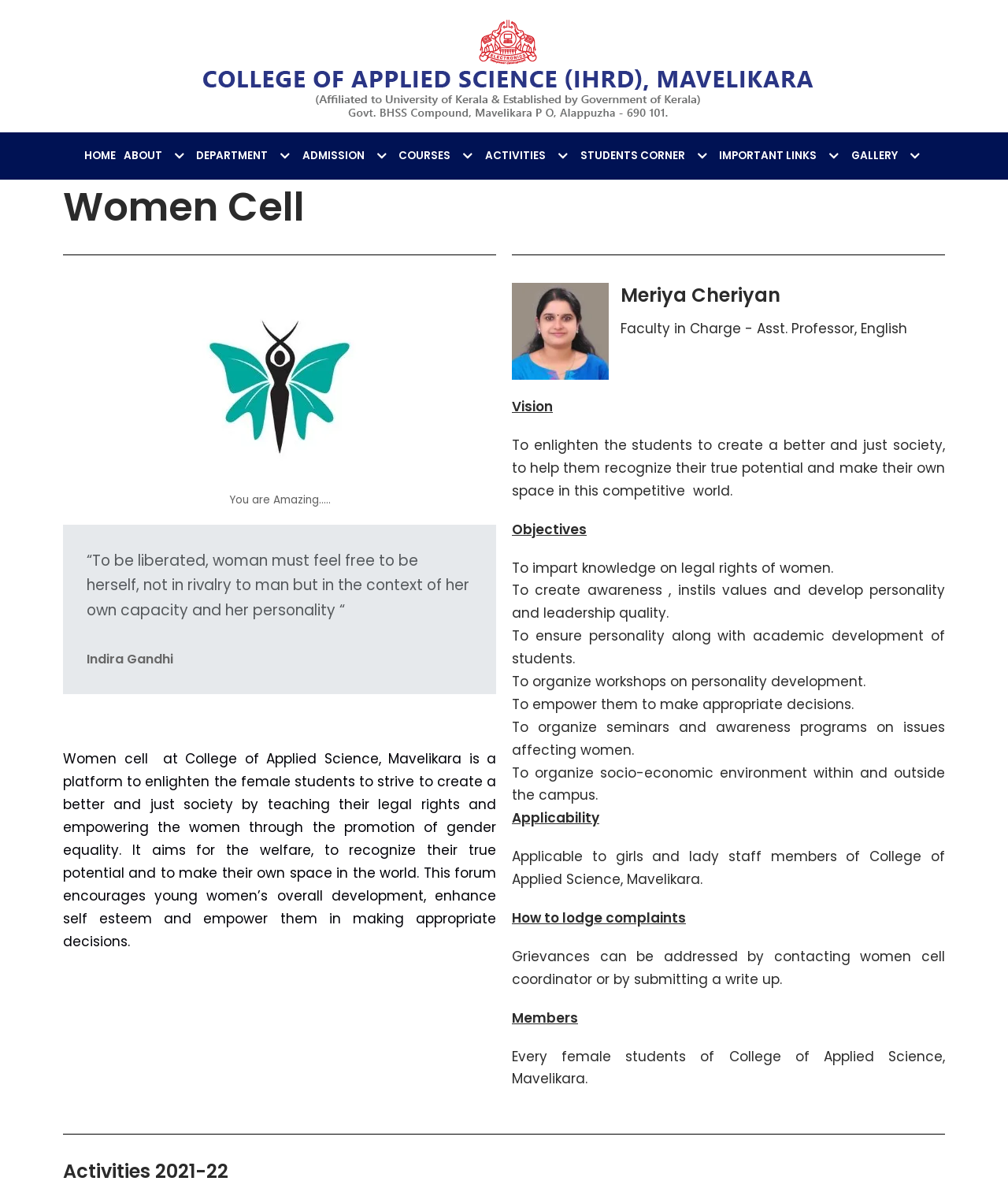Please find the bounding box coordinates in the format (top-left x, top-left y, bottom-right x, bottom-right y) for the given element description. Ensure the coordinates are floating point numbers between 0 and 1. Description: Home

[0.083, 0.123, 0.115, 0.137]